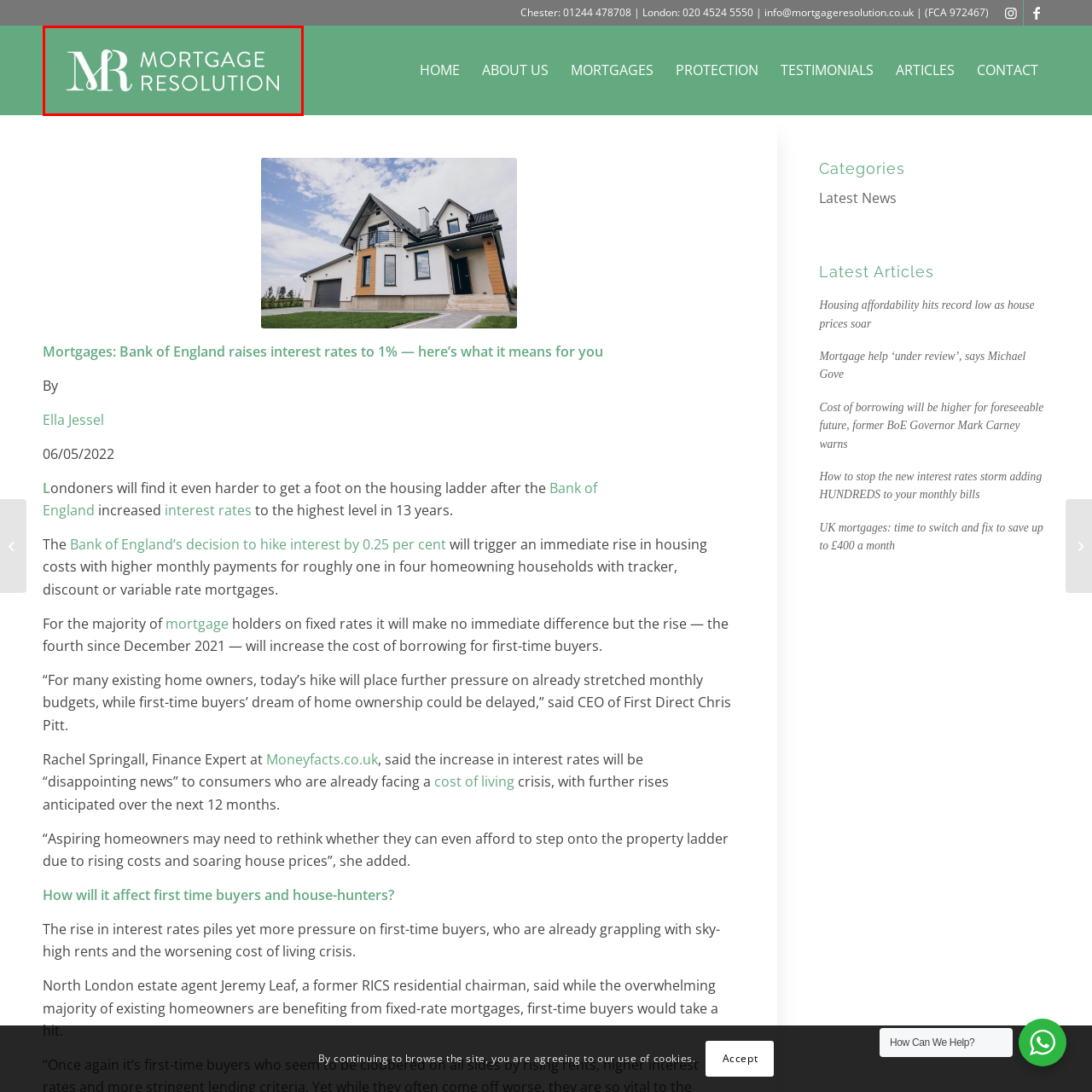What do the stylized letters 'M' and 'R' represent?
Focus on the red bounded area in the image and respond to the question with a concise word or phrase.

Company name